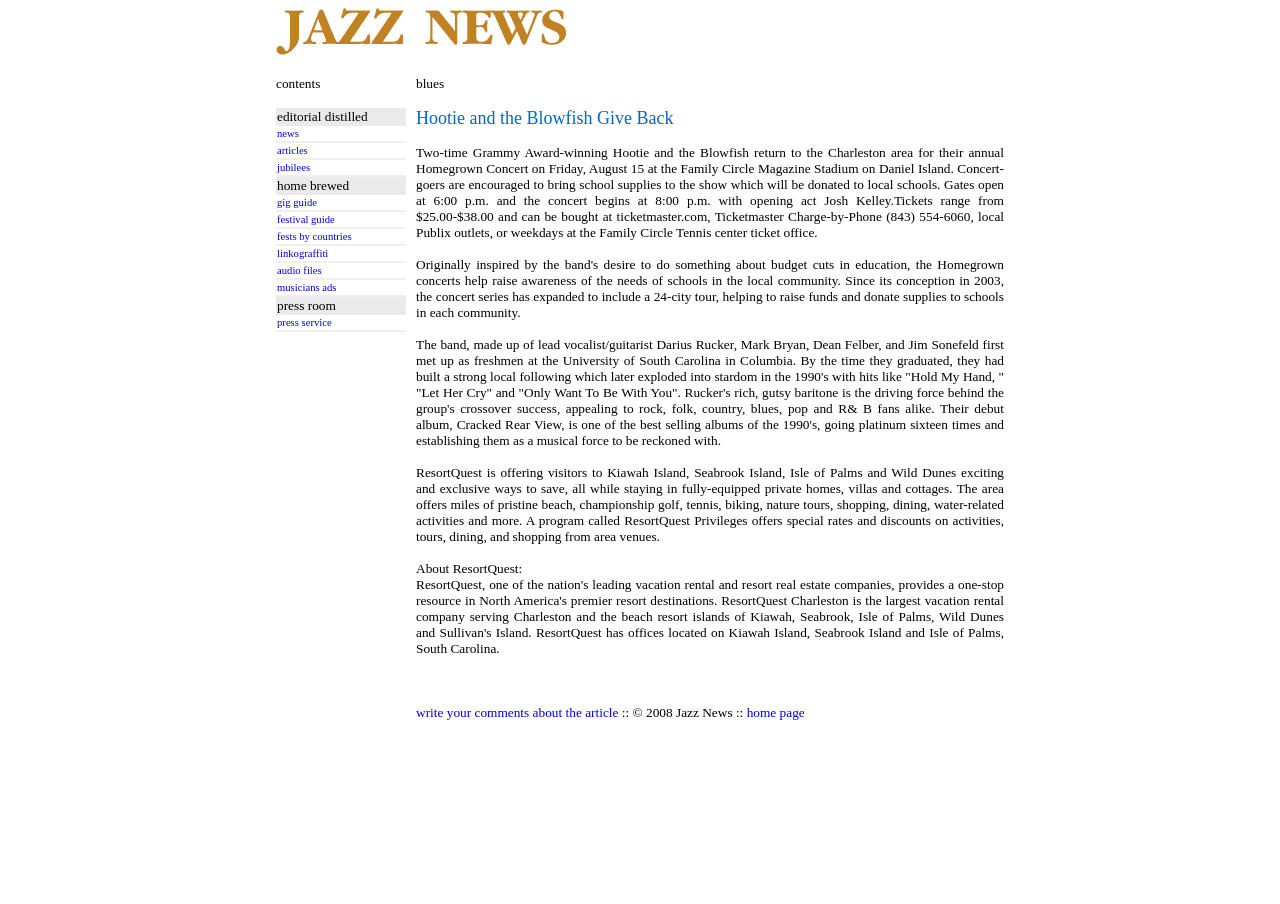Create an in-depth description of the webpage, covering main sections.

The webpage is about Hootie and the Blowfish's annual Homegrown Concert, which is a charity event that raises awareness and funds for local schools. At the top of the page, there is a small image on the left side, accompanied by a table with two columns. The left column contains a list of links to various topics, including news, articles, jubilees, and more. The right column contains the main content of the page, which is an article about the concert.

The article starts with a brief introduction to the concert, including the date, time, and location. It then provides information about the band's history, including their formation at the University of South Carolina and their rise to fame in the 1990s. The article also mentions the band's debut album, Cracked Rear View, which was a huge commercial success.

Below the article, there is a section about ResortQuest, a vacation rental and resort real estate company that offers exclusive deals and discounts to visitors of Kiawah Island, Seabrook Island, Isle of Palms, and Wild Dunes. This section includes a brief description of the company and its services.

At the bottom of the page, there are links to write comments about the article and to visit the home page of Jazz News, the website that published the article.